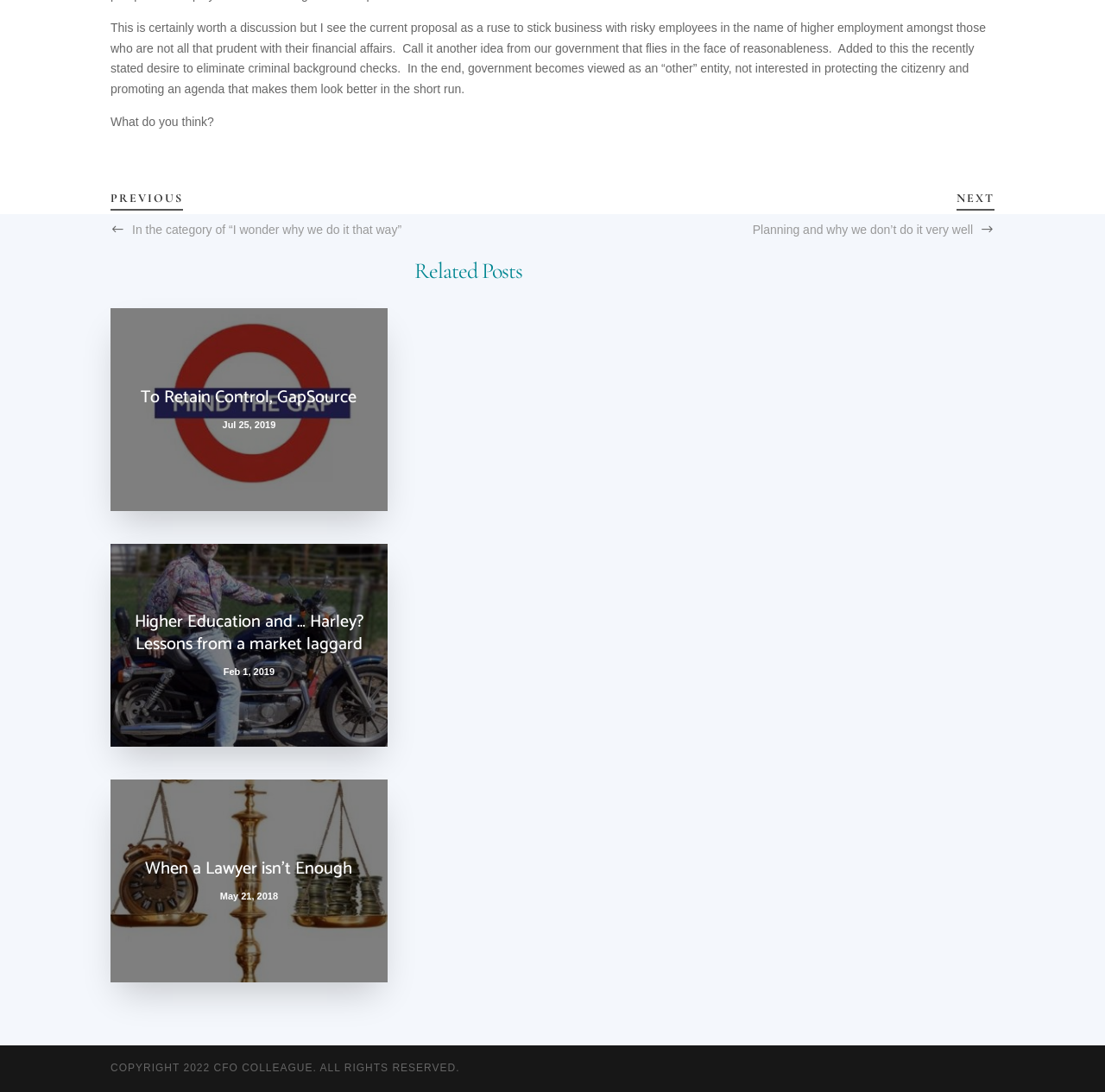What is the copyright year of the webpage?
Using the image as a reference, give a one-word or short phrase answer.

2022